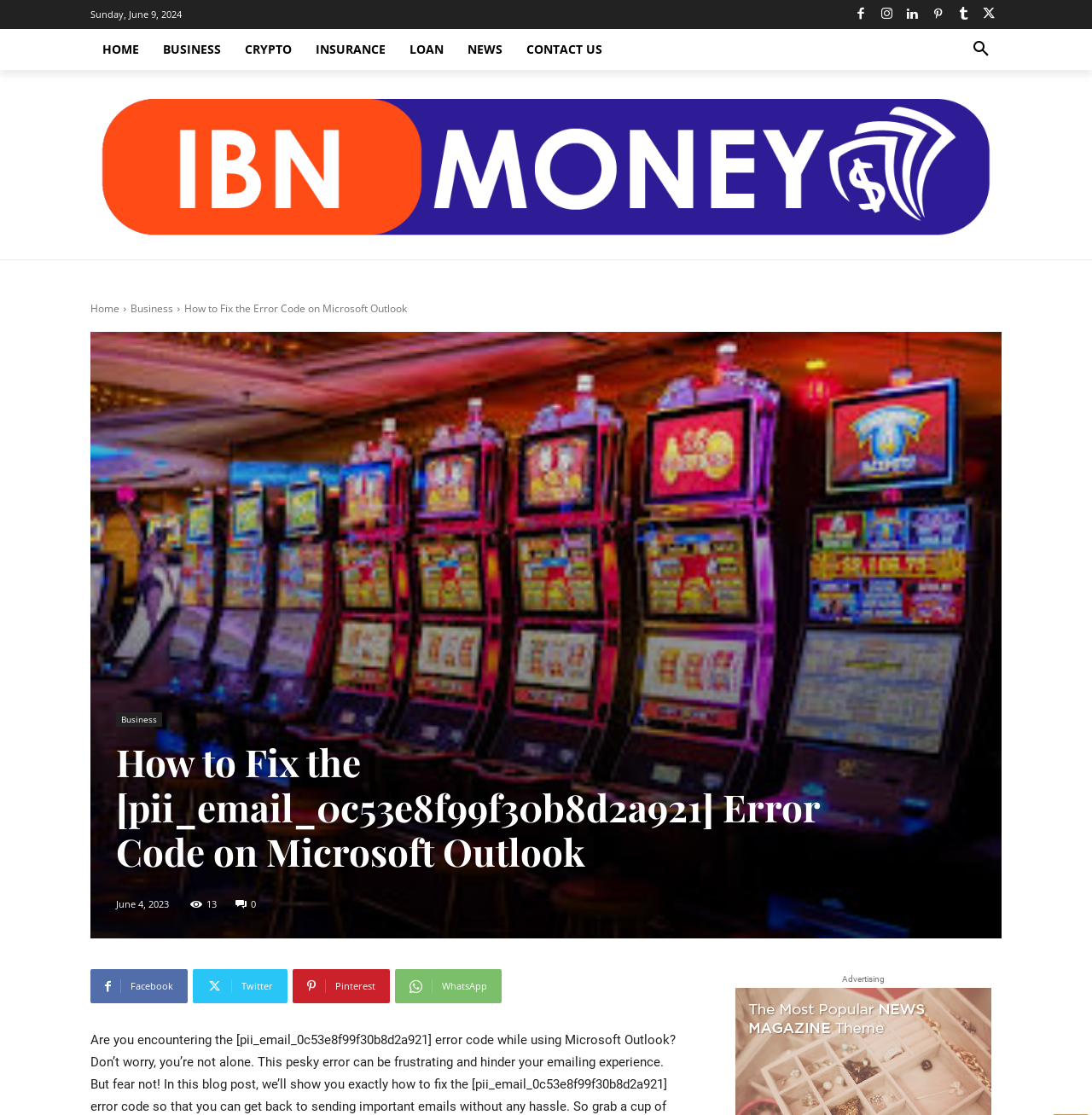How many navigation links are at the top of the page?
Answer the question with just one word or phrase using the image.

7